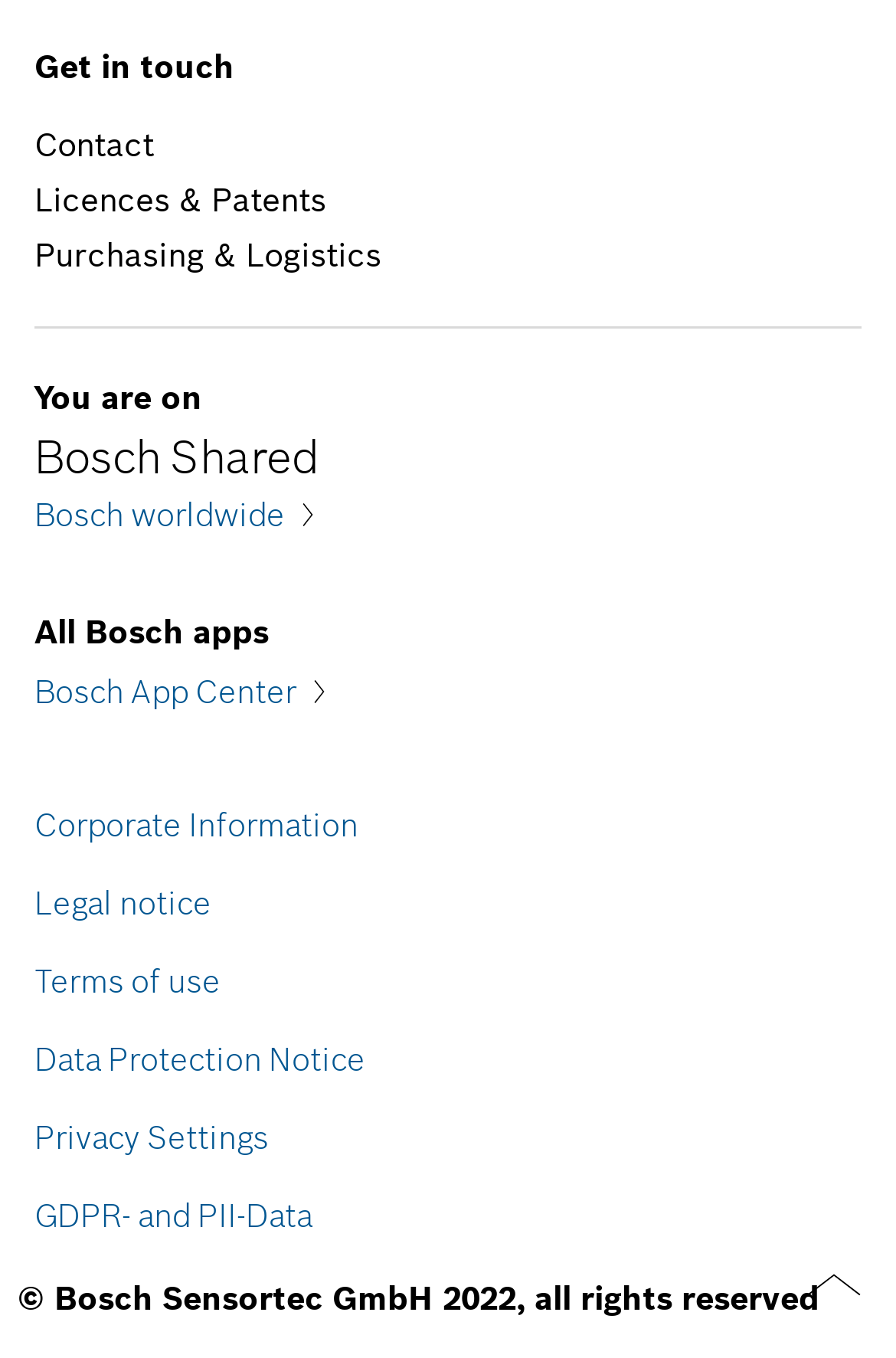Find the bounding box coordinates of the clickable area required to complete the following action: "Visit Bosch App Center".

[0.038, 0.492, 0.962, 0.528]